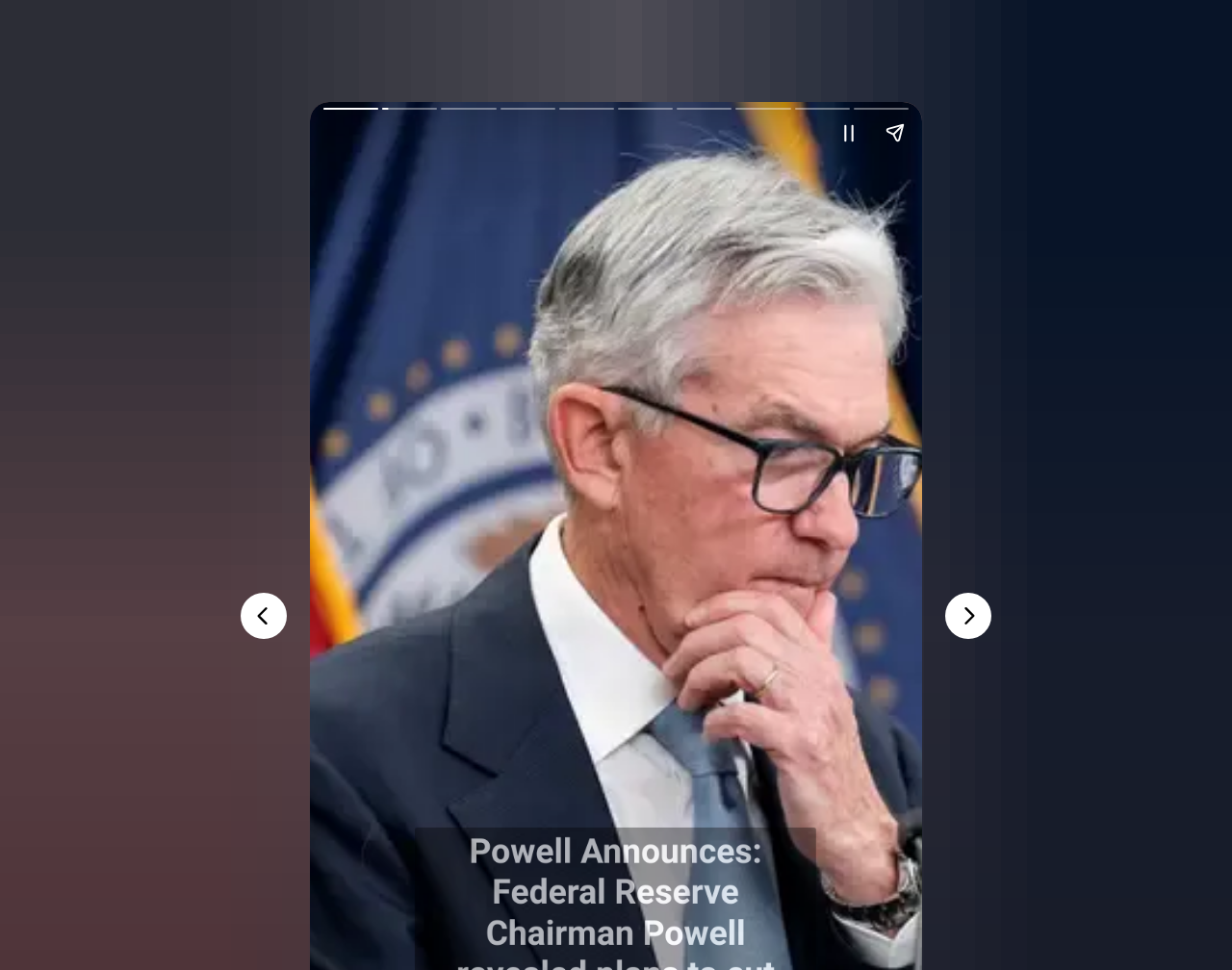Find the bounding box coordinates for the UI element whose description is: "aria-label="Pause story"". The coordinates should be four float numbers between 0 and 1, in the format [left, top, right, bottom].

[0.67, 0.113, 0.708, 0.16]